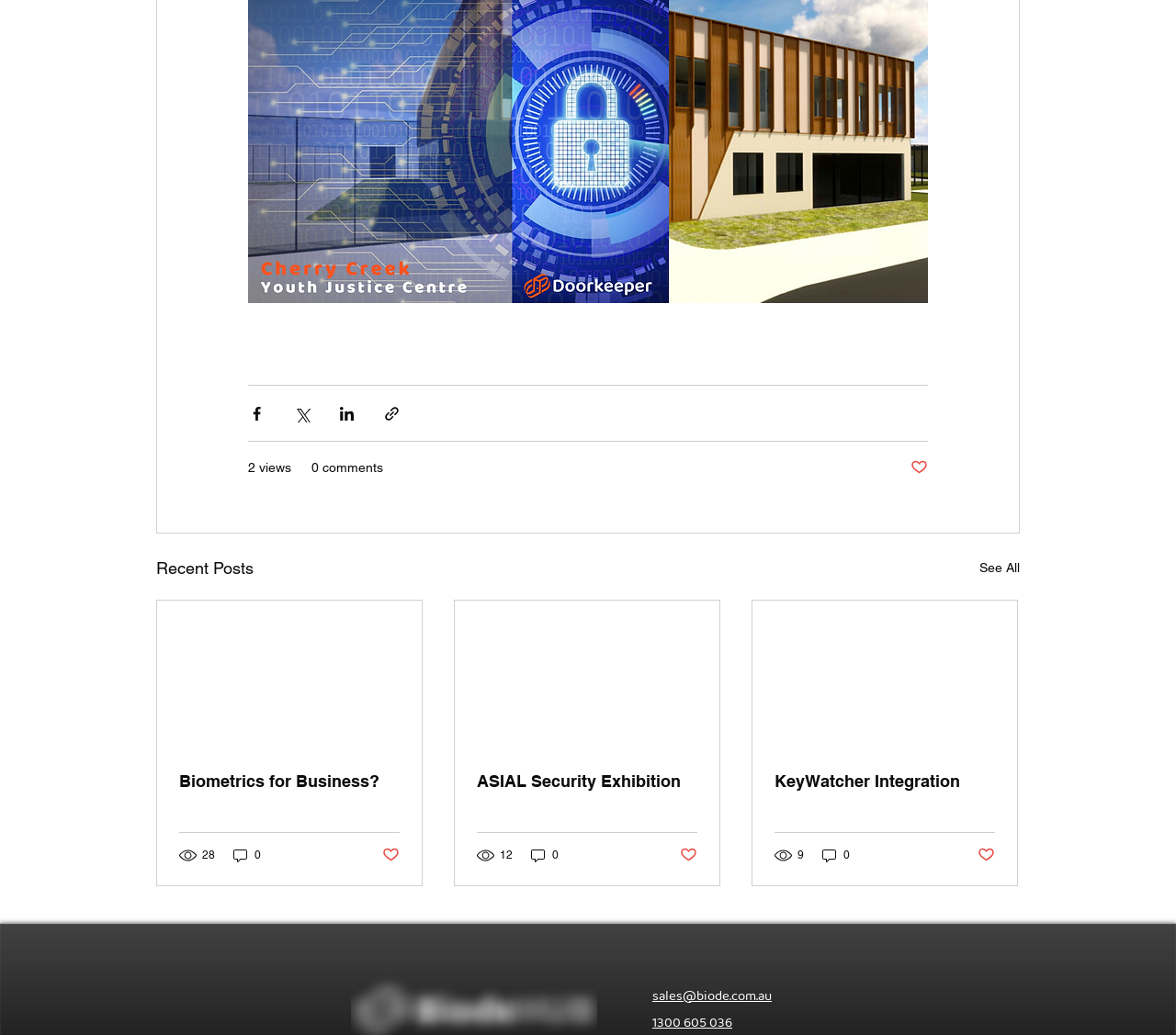How many social media sharing options are available?
Using the image provided, answer with just one word or phrase.

4